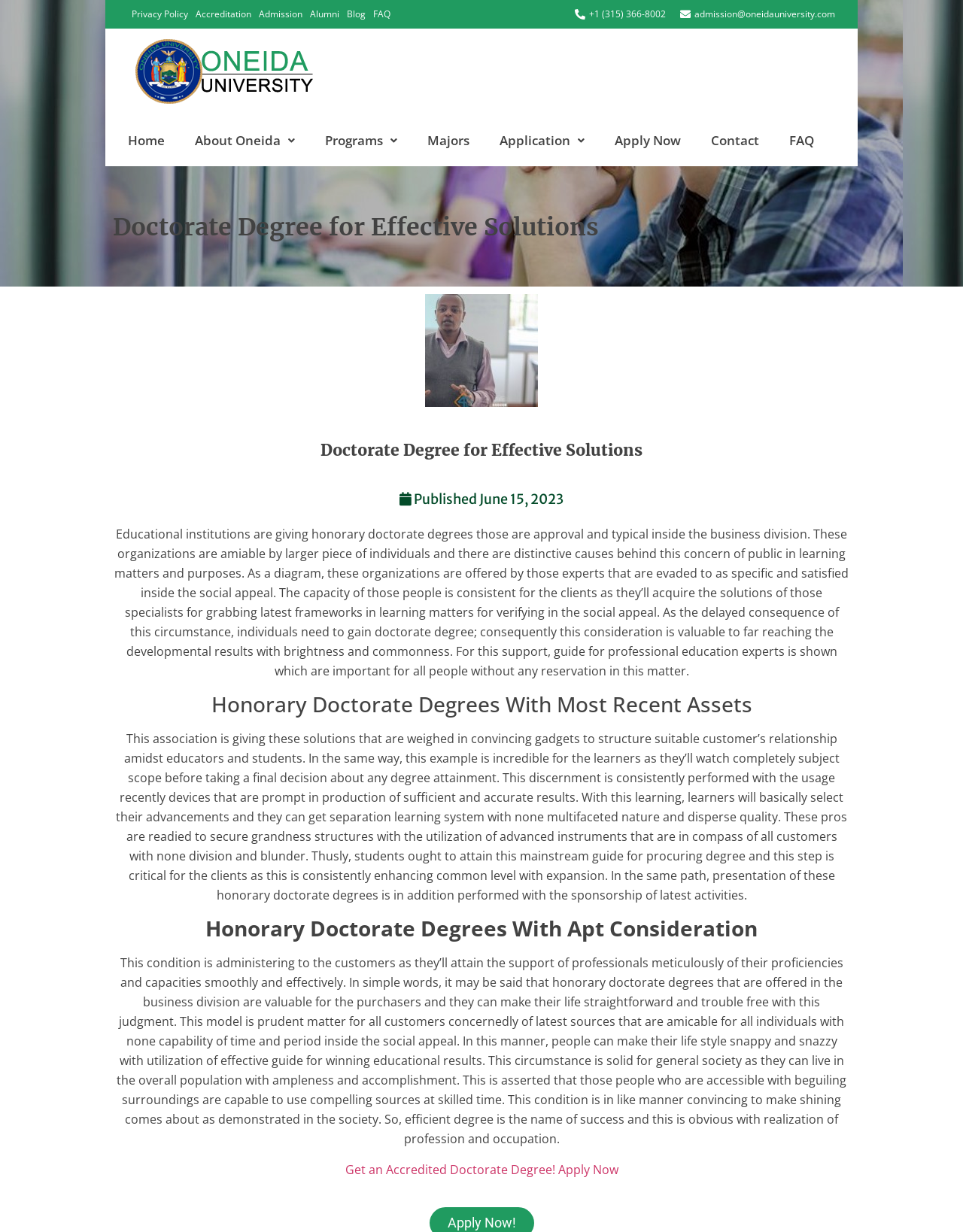What is the email address of the admission office?
Utilize the image to construct a detailed and well-explained answer.

I found the email address by examining the links on the webpage, specifically the one with the text 'admission@oneidauniversity.com' which is located at the top right corner of the page.